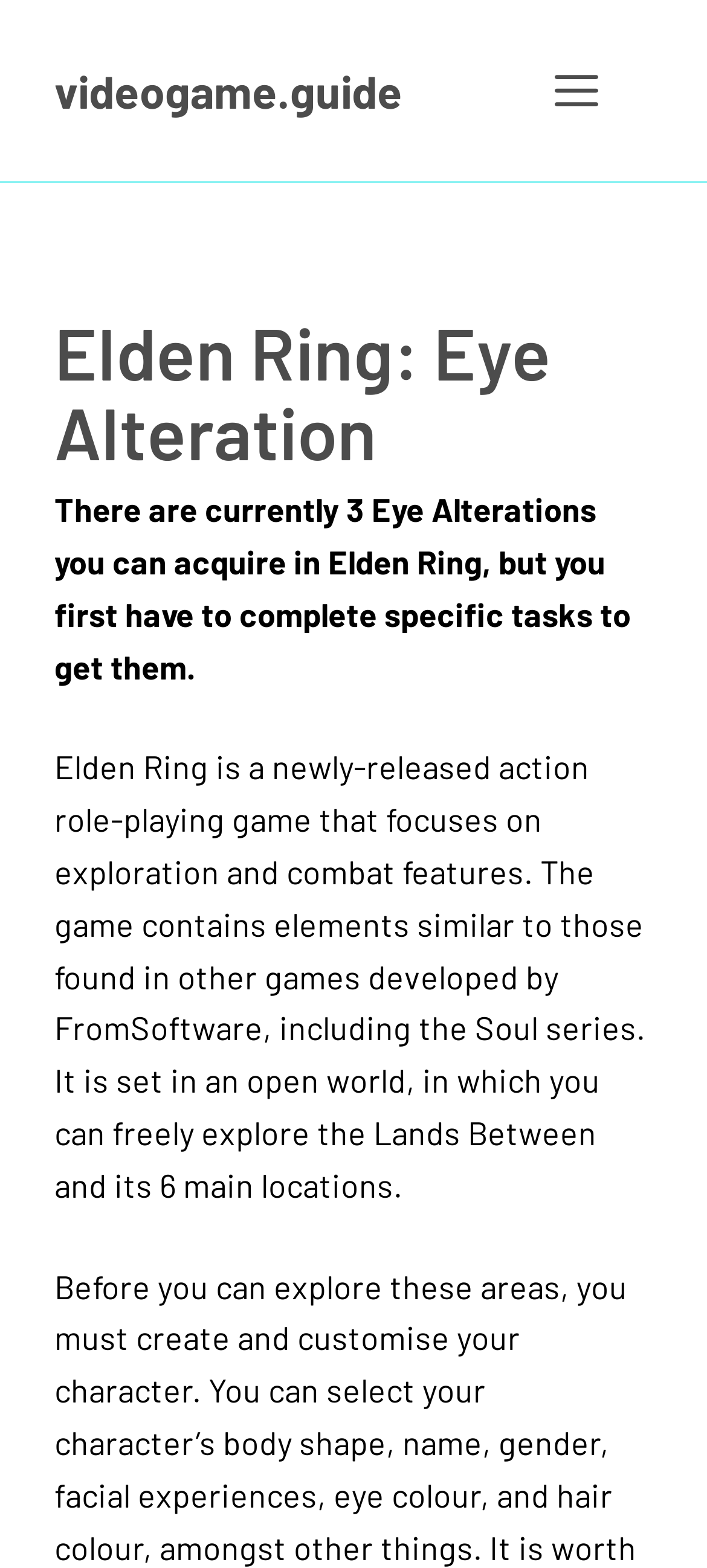Generate a thorough description of the webpage.

The webpage is about Elden Ring, a newly-released action role-playing game. At the top, there is a banner with the site's name, "videogame.guide", and a mobile toggle button on the right side. Below the banner, there is a navigation menu with a "Menu" button that can be expanded.

The main content of the page is divided into sections. The first section has a heading "Elden Ring: Eye Alteration" and a brief introduction that explains there are currently 3 Eye Alterations available in the game, but they require specific tasks to be completed to acquire them.

Below the introduction, there is a longer paragraph that provides more information about the game, including its focus on exploration and combat features, and its similarities to other games developed by FromSoftware. The text is positioned in the middle of the page, with a significant amount of space above and below it.